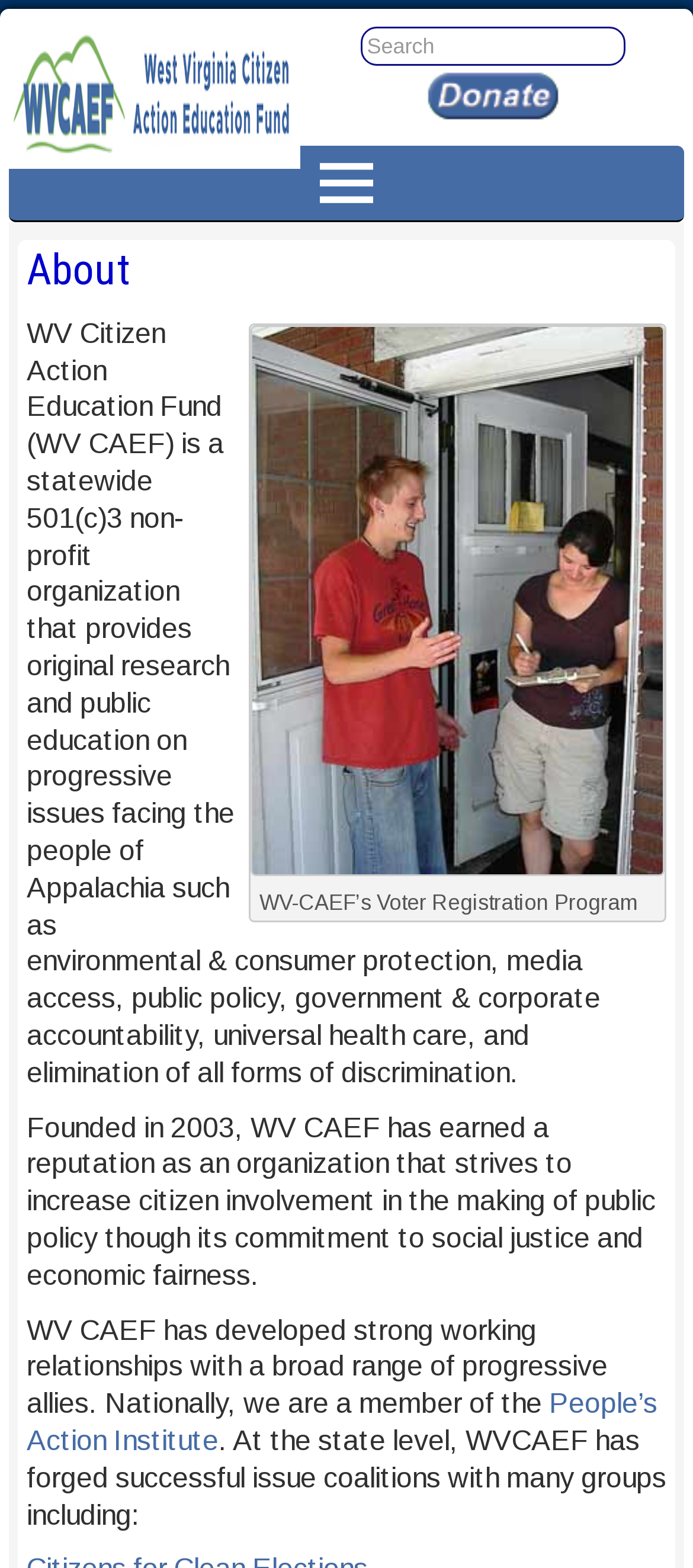What is the organization's focus?
Respond to the question with a well-detailed and thorough answer.

I found the organization's focus by reading the static text that describes the organization's mission, which mentions progressive issues such as environmental and consumer protection, media access, and public policy.